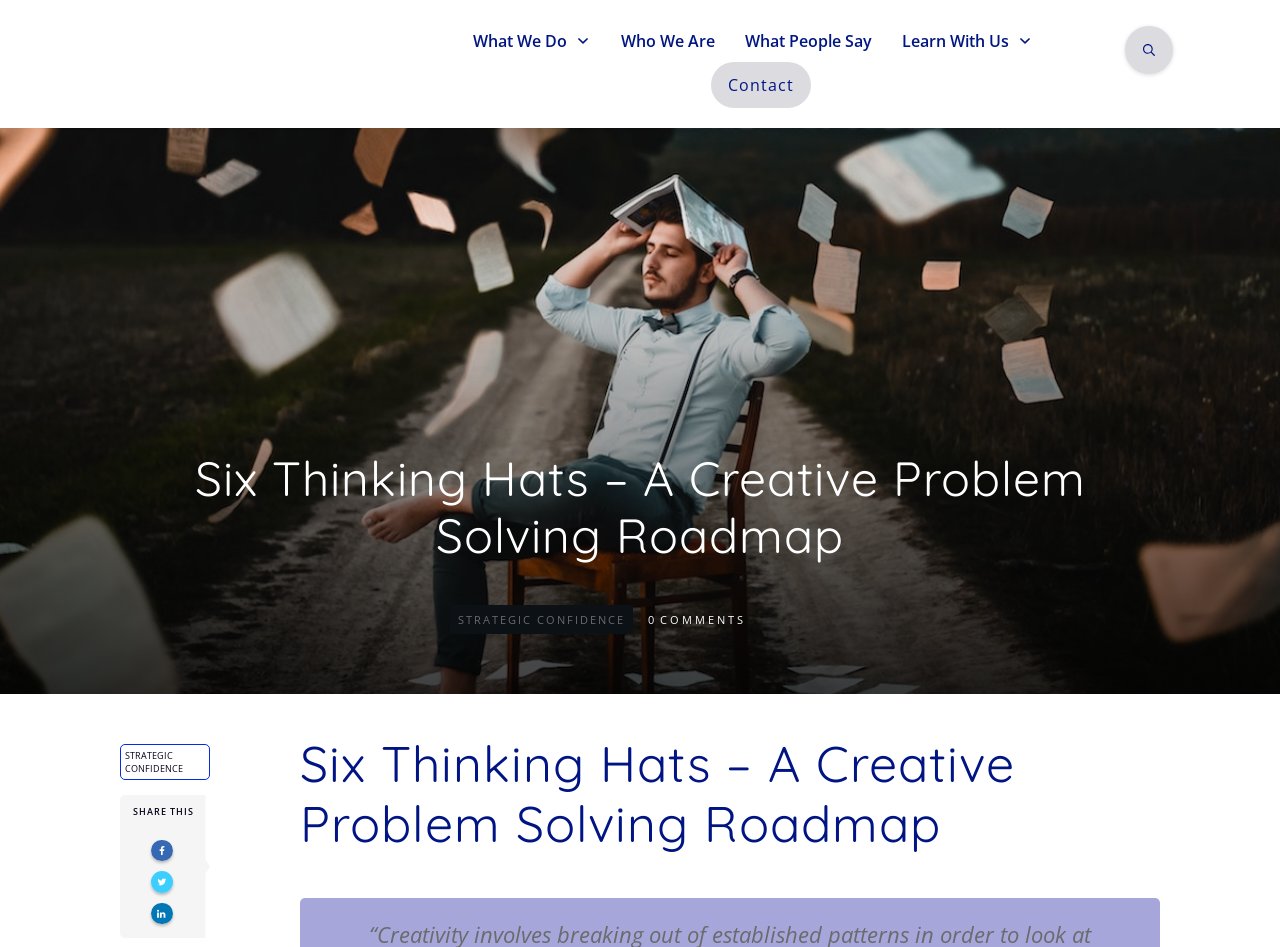Provide the bounding box coordinates of the area you need to click to execute the following instruction: "Contact us".

[0.568, 0.073, 0.62, 0.107]